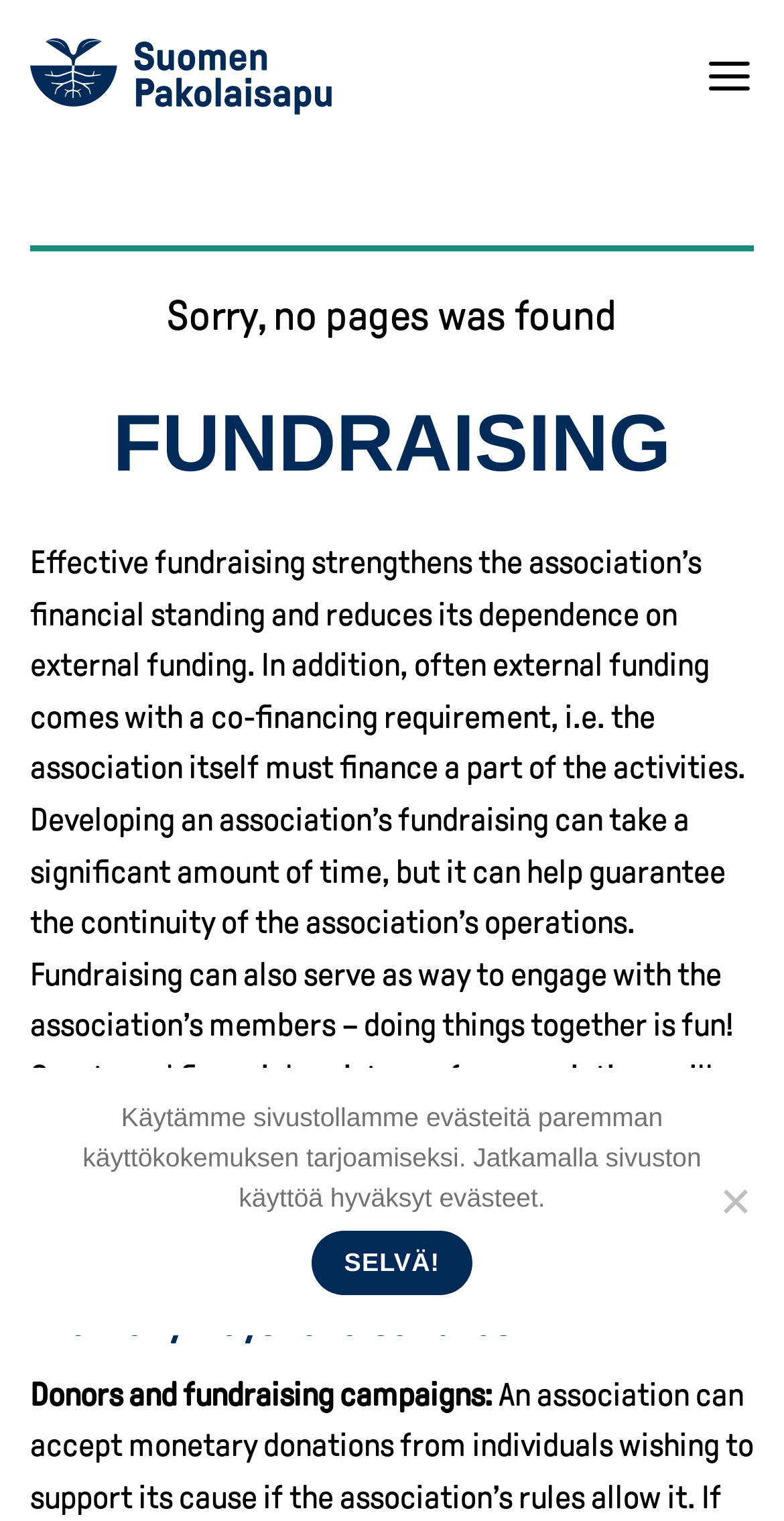What is mentioned as becoming more crucial for associations in the coming years?
Please use the visual content to give a single word or phrase answer.

Own fundraising